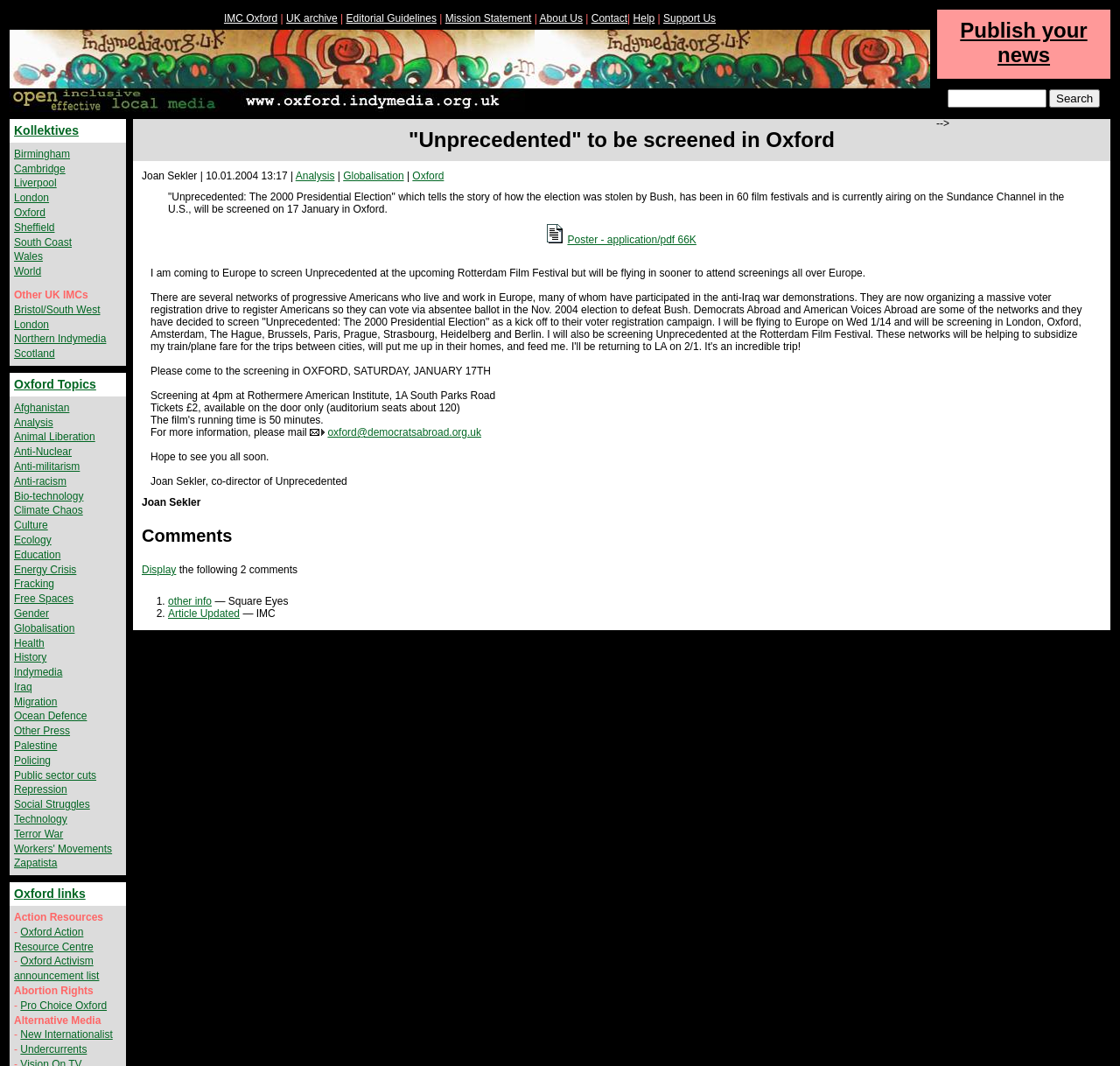Carefully observe the image and respond to the question with a detailed answer:
What is the price of the ticket for the screening?

The price of the ticket is mentioned in the paragraph that starts with 'Please come to the screening in OXFORD, SATURDAY, JANUARY 17TH' as £2, which is available on the door only.